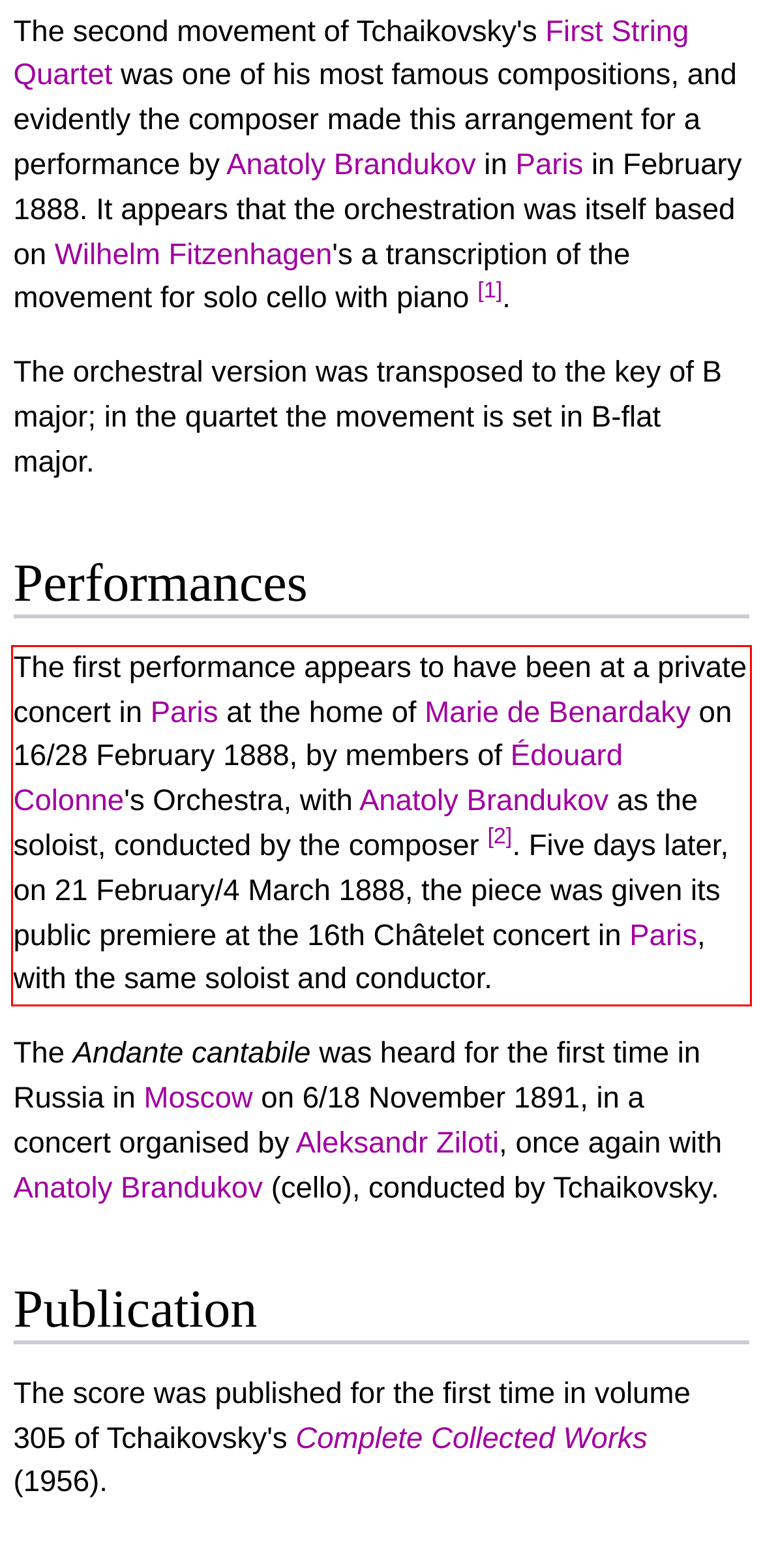You are given a screenshot showing a webpage with a red bounding box. Perform OCR to capture the text within the red bounding box.

The first performance appears to have been at a private concert in Paris at the home of Marie de Benardaky on 16/28 February 1888, by members of Édouard Colonne's Orchestra, with Anatoly Brandukov as the soloist, conducted by the composer [2]. Five days later, on 21 February/4 March 1888, the piece was given its public premiere at the 16th Châtelet concert in Paris, with the same soloist and conductor.